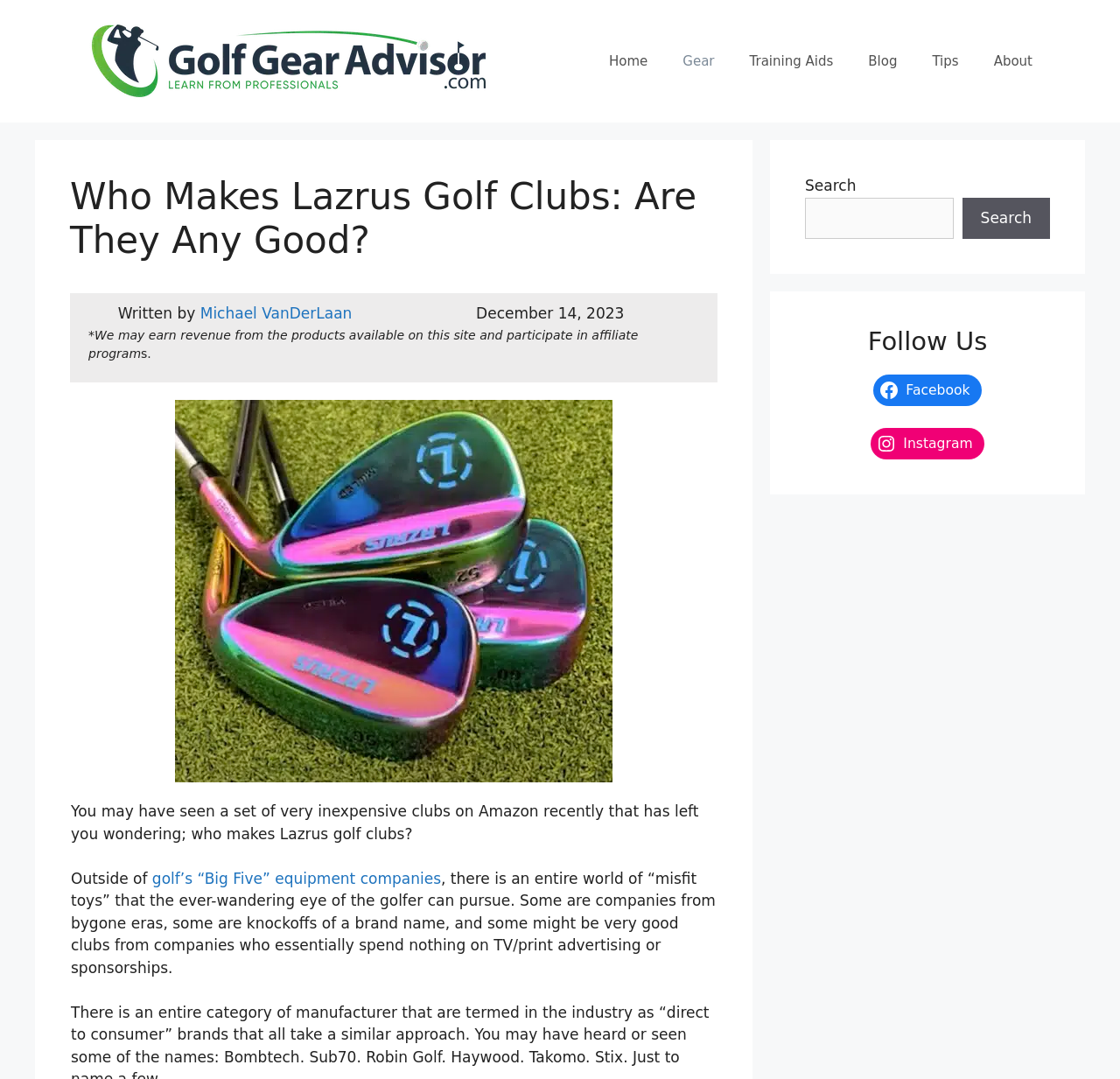Create a full and detailed caption for the entire webpage.

The webpage is about Lazrus golf clubs, with a focus on who makes them and their quality. At the top, there is a banner with the site's name, "golfgearadvisor.com", accompanied by a logo image. Below the banner, a navigation menu with six links is situated: "Home", "Gear", "Training Aids", "Blog", "Tips", and "About".

The main content area is divided into two sections. The first section has a heading that matches the page title, "Who Makes Lazrus Golf Clubs: Are They Any Good?", followed by the author's name, "Michael VanDerLaan", and the publication date, "December 14, 2023". There is also a disclaimer about affiliate programs and revenue.

The second section of the main content area features an image of Lazrus wedges with a torched finish. Below the image, there is a block of text that introduces the topic of Lazrus golf clubs, wondering who makes them, and mentioning that they are not part of the "Big Five" equipment companies in golf. The text continues to discuss other golf club manufacturers that are not well-known.

On the right side of the page, there are two complementary sections. The top section has a search bar with a "Search" button, allowing users to search the site. The bottom section has a "Follow Us" heading, followed by links to the site's Facebook and Instagram pages.